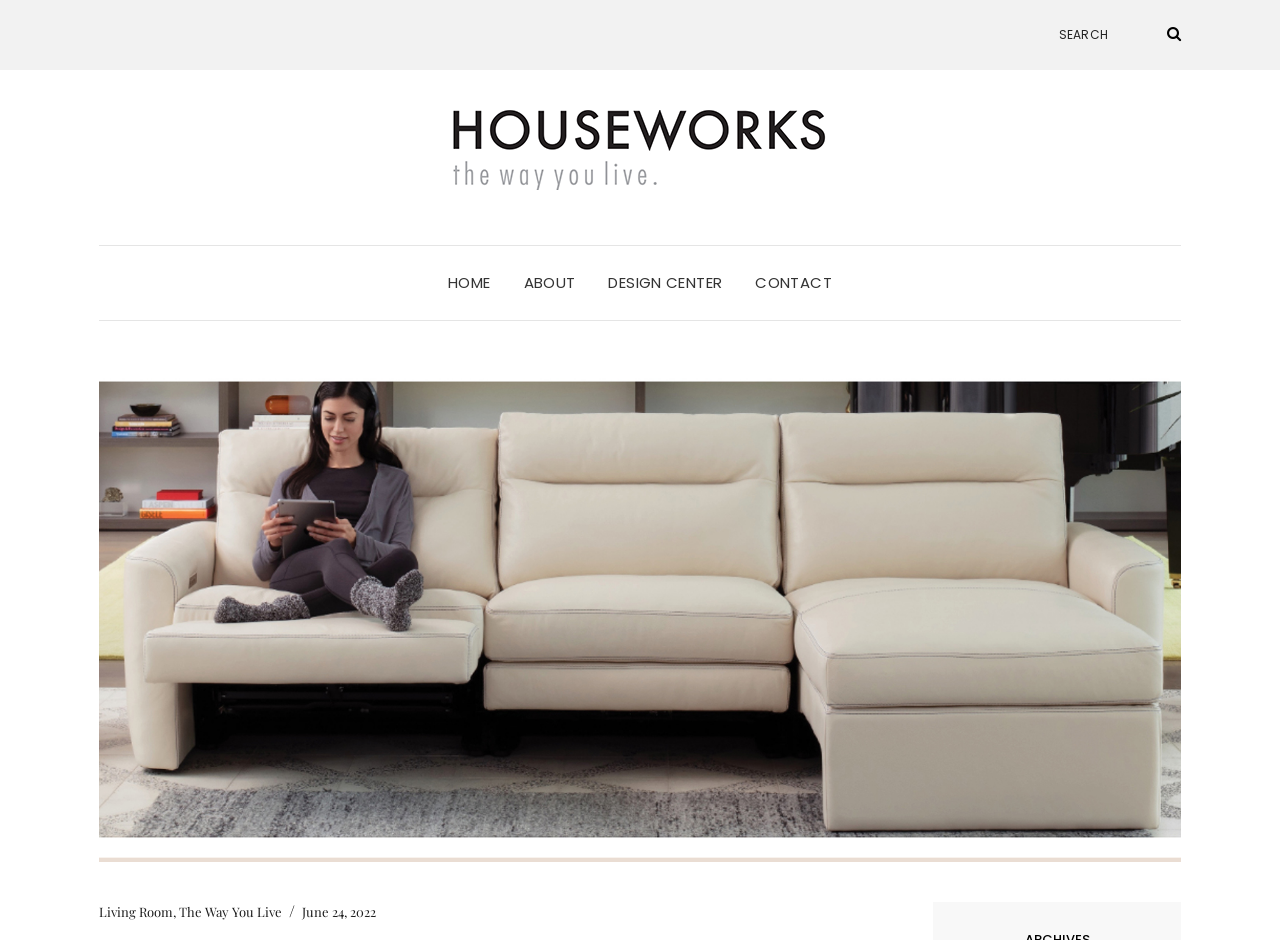Please find the bounding box for the following UI element description. Provide the coordinates in (top-left x, top-left y, bottom-right x, bottom-right y) format, with values between 0 and 1: The Way You Live

[0.14, 0.961, 0.22, 0.979]